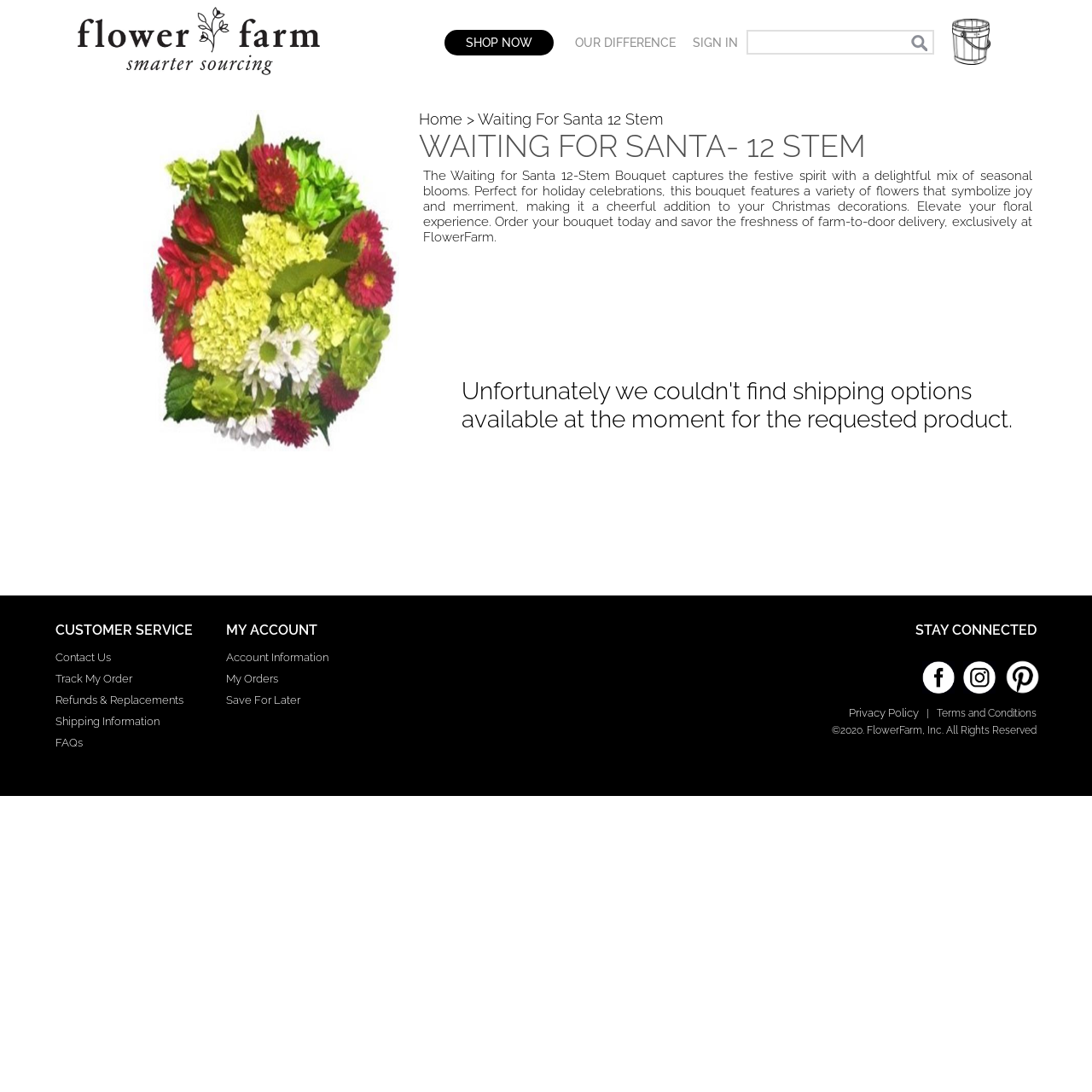Please specify the coordinates of the bounding box for the element that should be clicked to carry out this instruction: "Contact customer service". The coordinates must be four float numbers between 0 and 1, formatted as [left, top, right, bottom].

[0.051, 0.596, 0.191, 0.608]